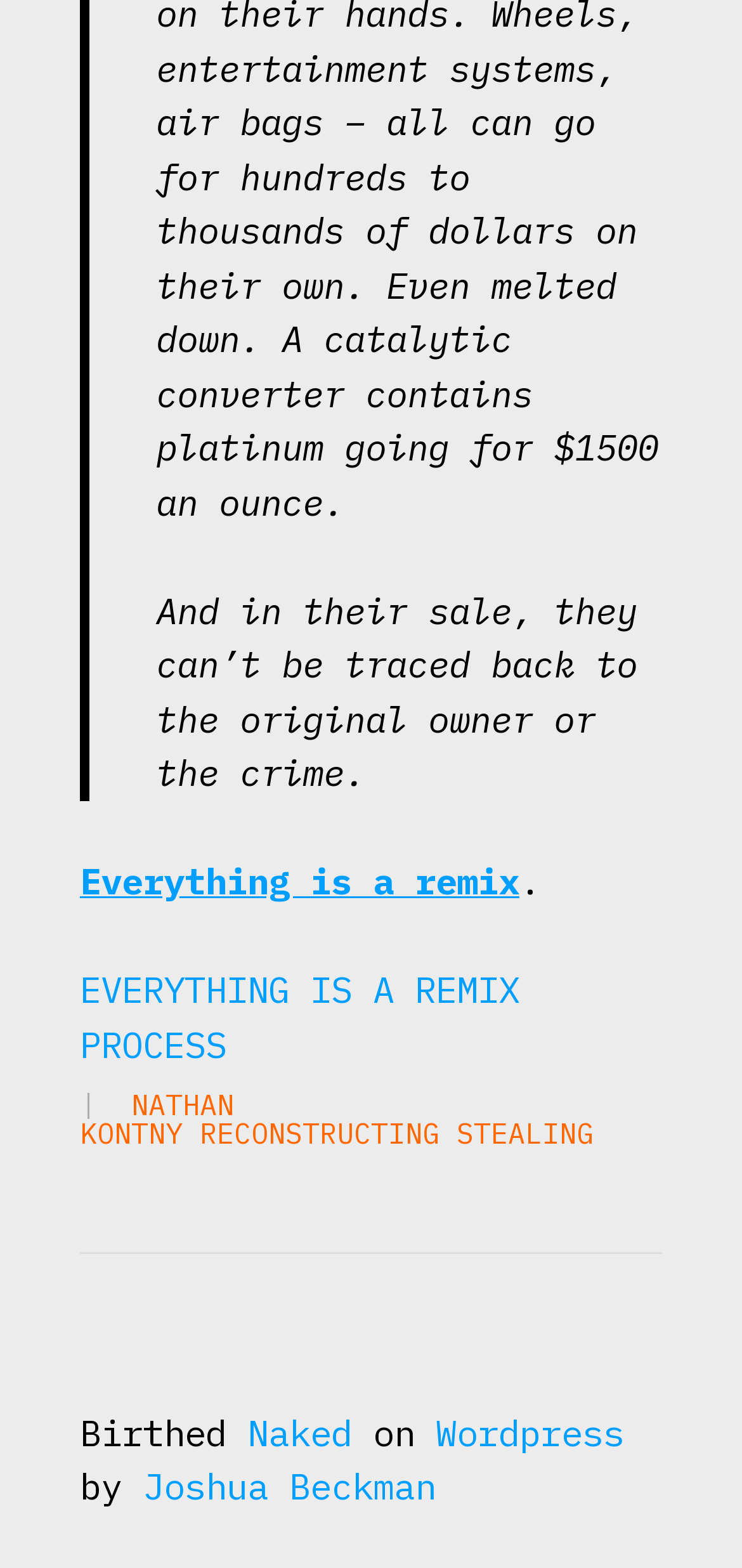What is the first word of the first sentence?
Using the visual information from the image, give a one-word or short-phrase answer.

And